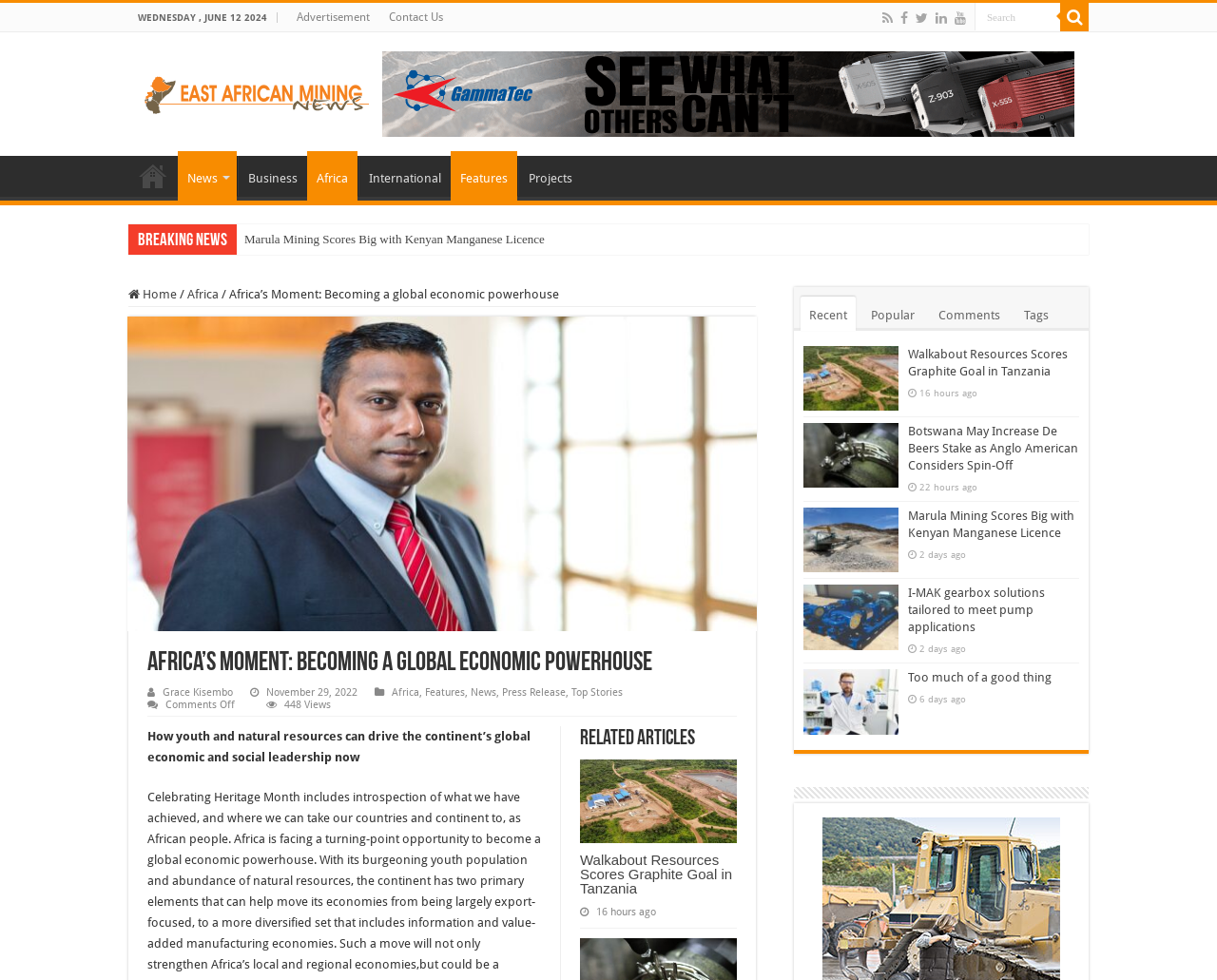Identify and provide the title of the webpage.

Africa’s Moment: Becoming a global economic powerhouse